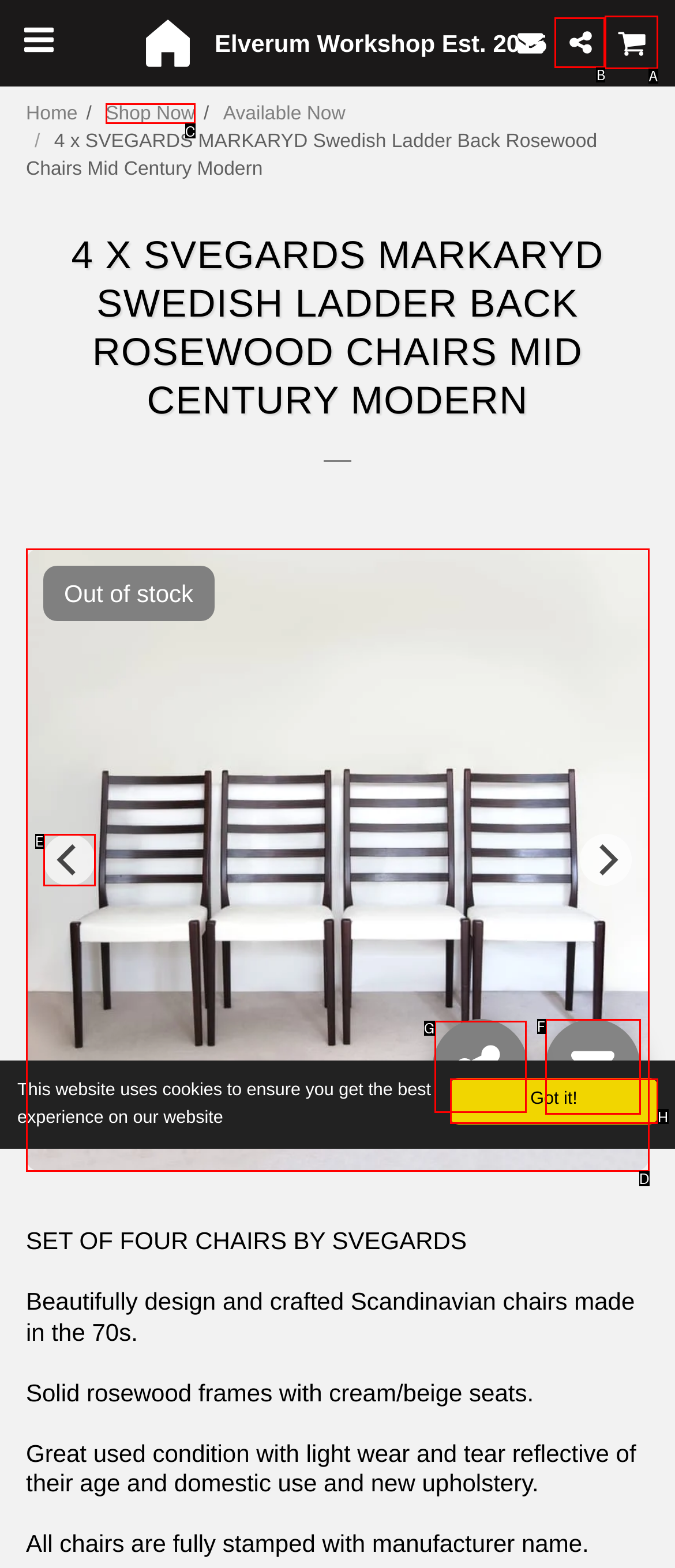Choose the HTML element that should be clicked to achieve this task: view shop now
Respond with the letter of the correct choice.

C